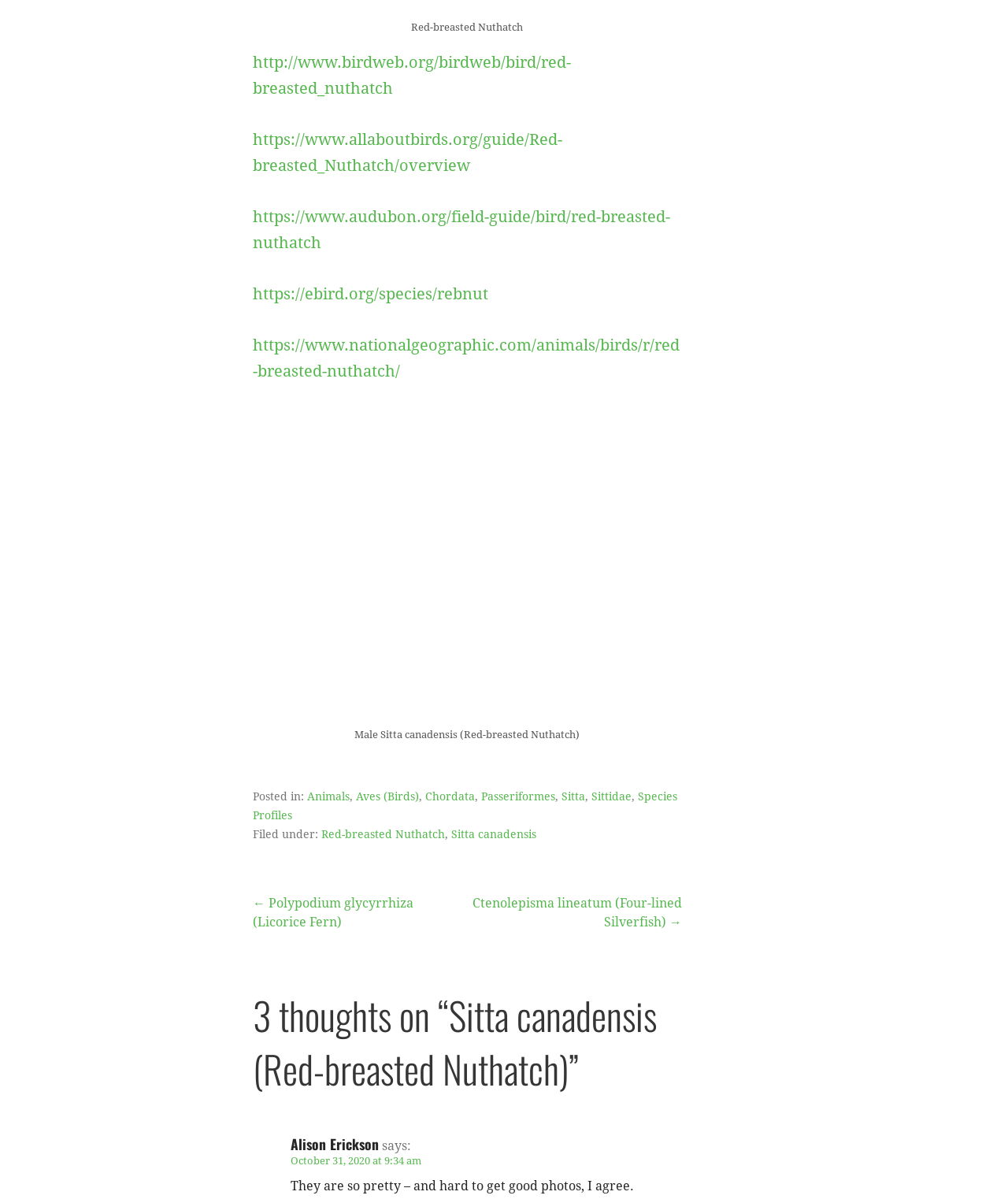Show me the bounding box coordinates of the clickable region to achieve the task as per the instruction: "Visit the page about Species Profiles".

[0.251, 0.659, 0.672, 0.685]